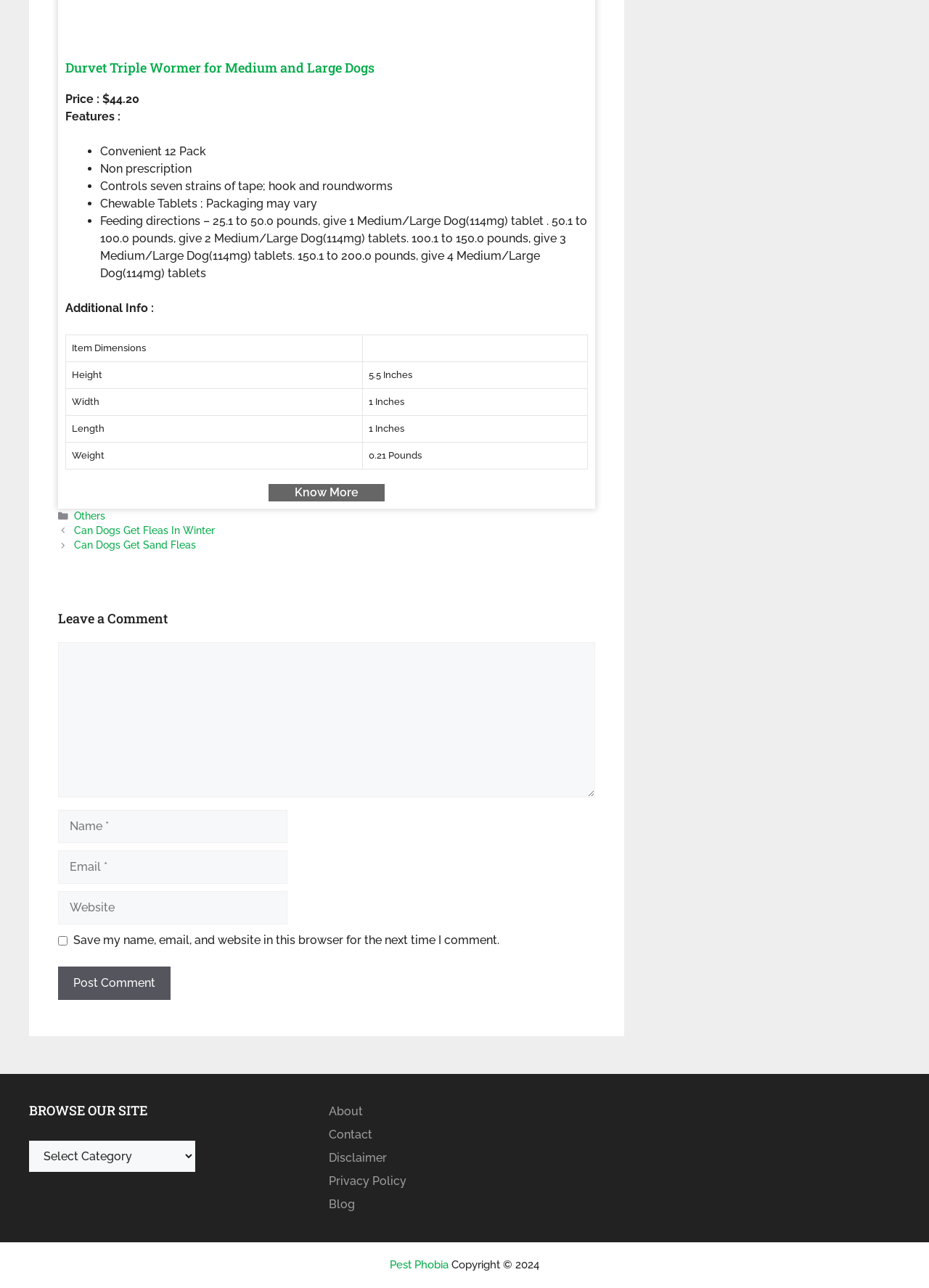What is the height of the item?
Give a single word or phrase as your answer by examining the image.

5.5 Inches